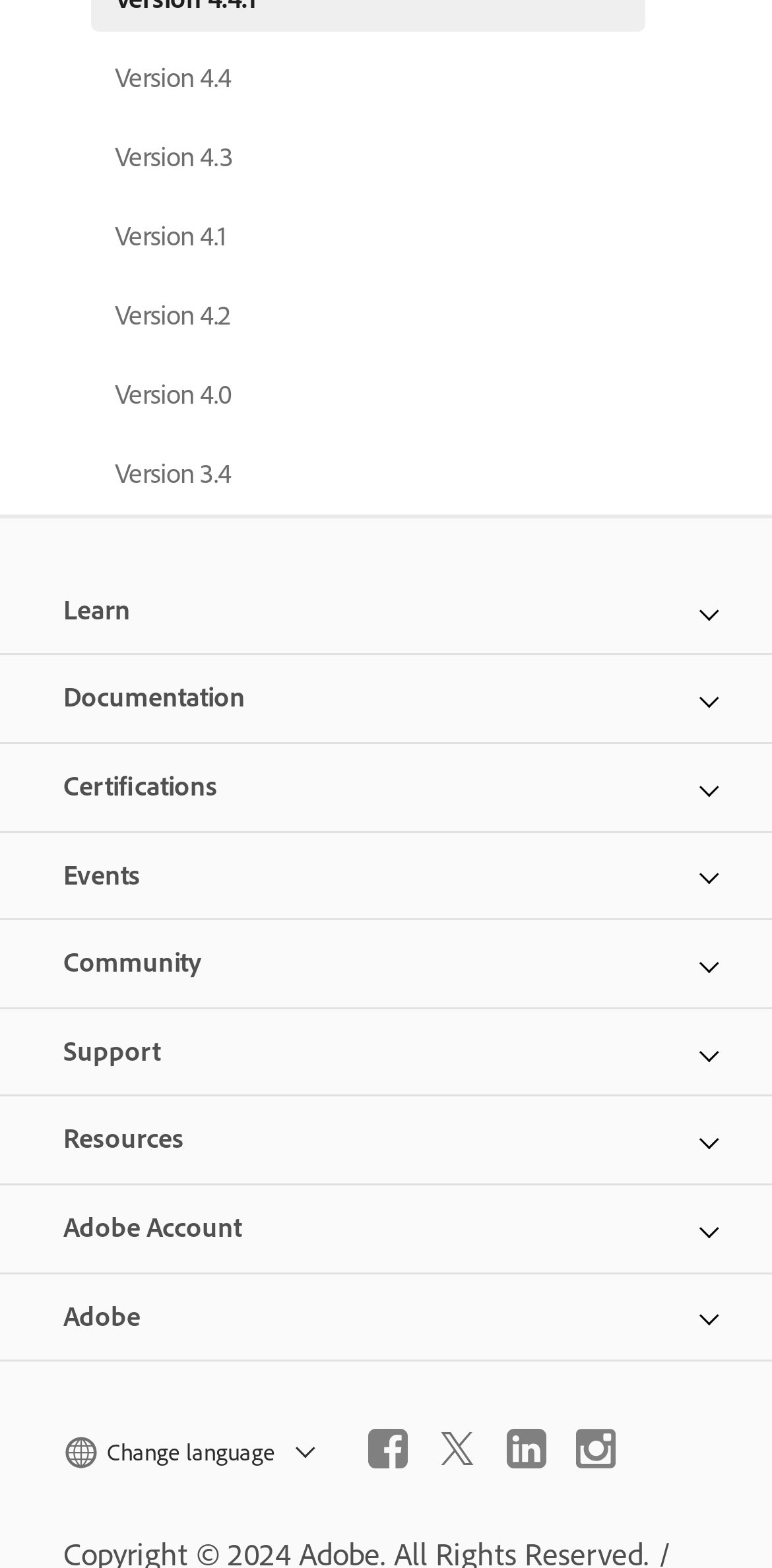Determine the bounding box coordinates of the area to click in order to meet this instruction: "Visit Adobe's Facebook page".

[0.477, 0.911, 0.528, 0.936]